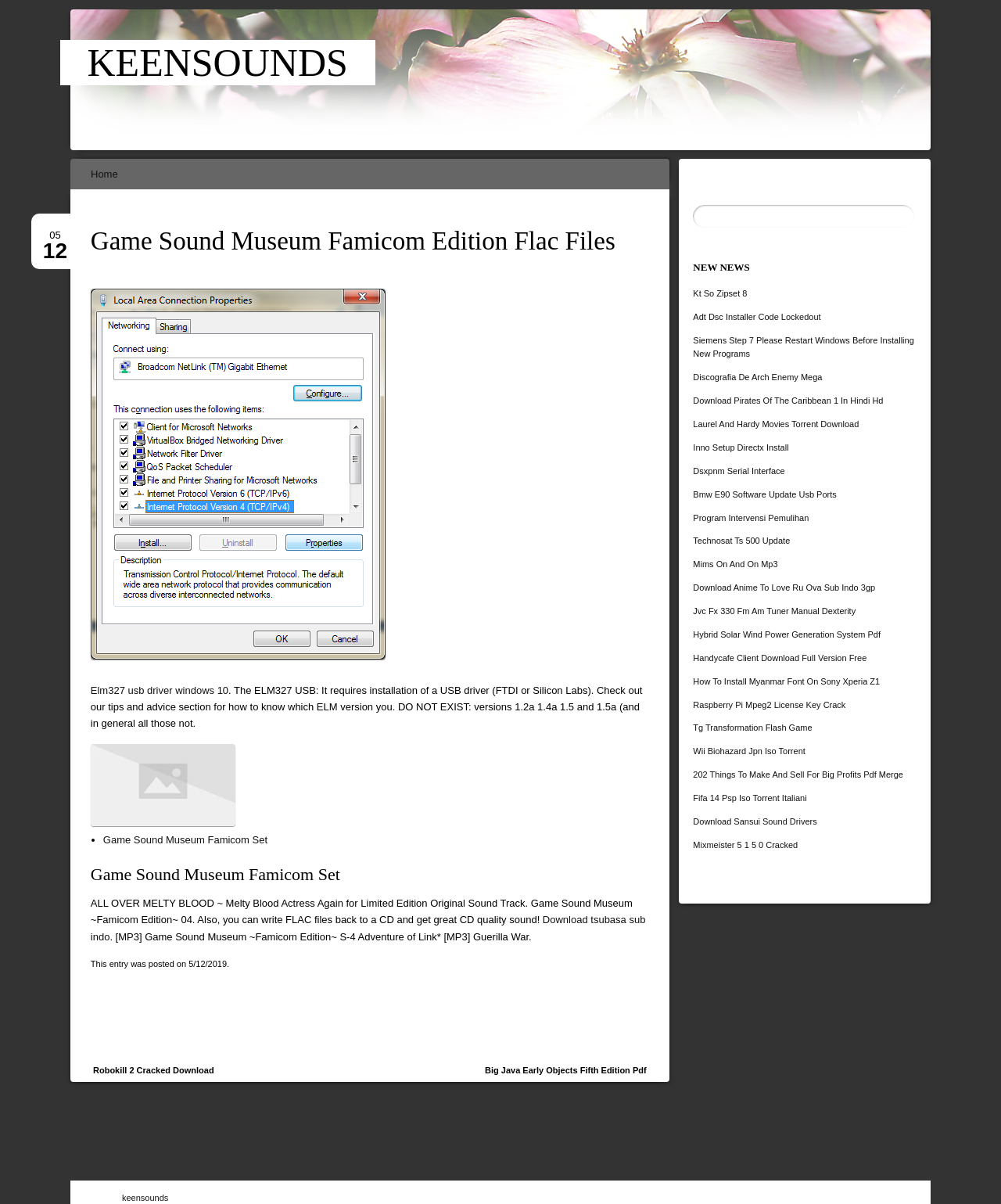What is the date of the post?
Provide a well-explained and detailed answer to the question.

The date of the post can be found in the footer section of the webpage, which contains a static text element with the text 'This entry was posted on 5/12/2019'.